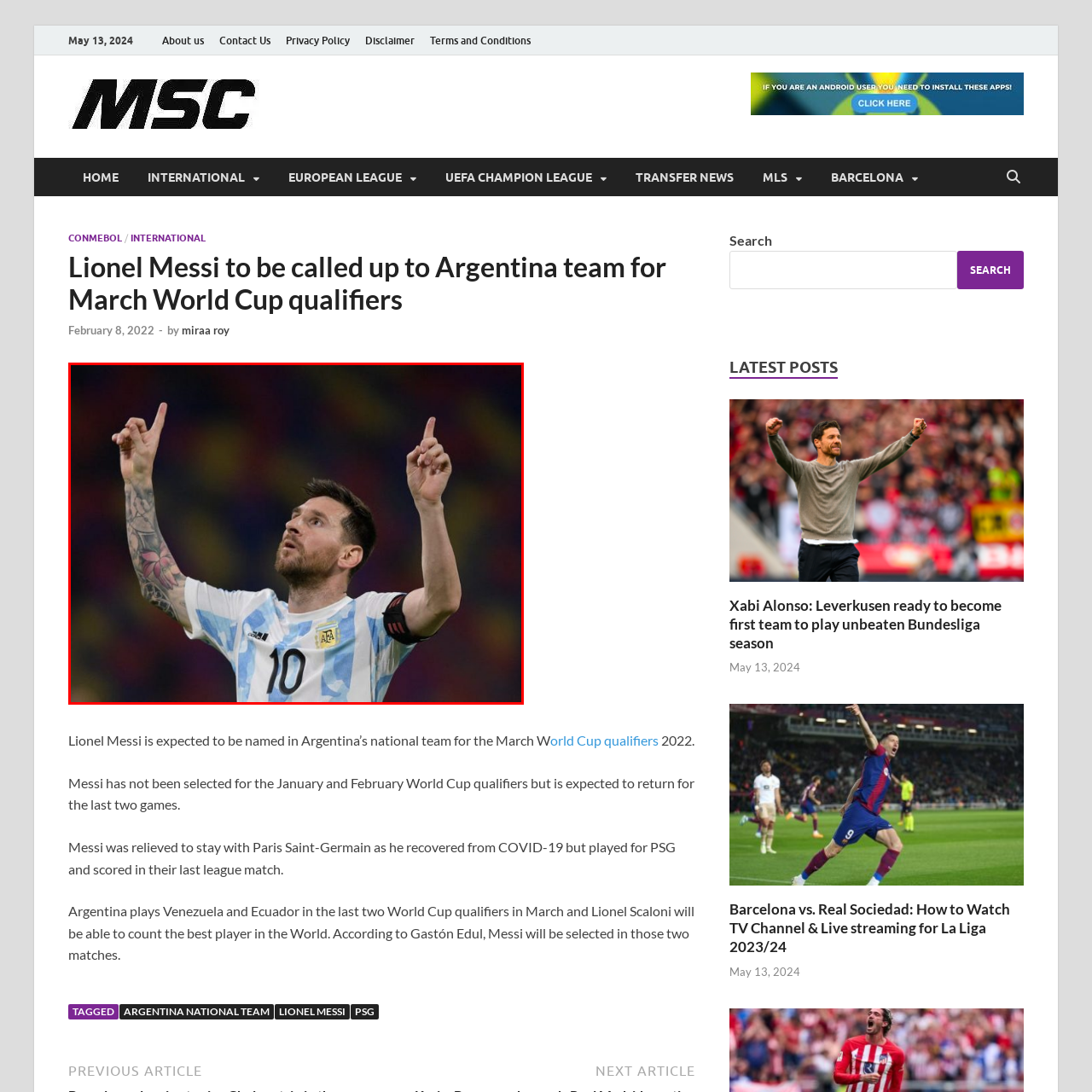What is visible on Messi's left arm?
Focus on the area within the red boundary in the image and answer the question with one word or a short phrase.

Tattoos